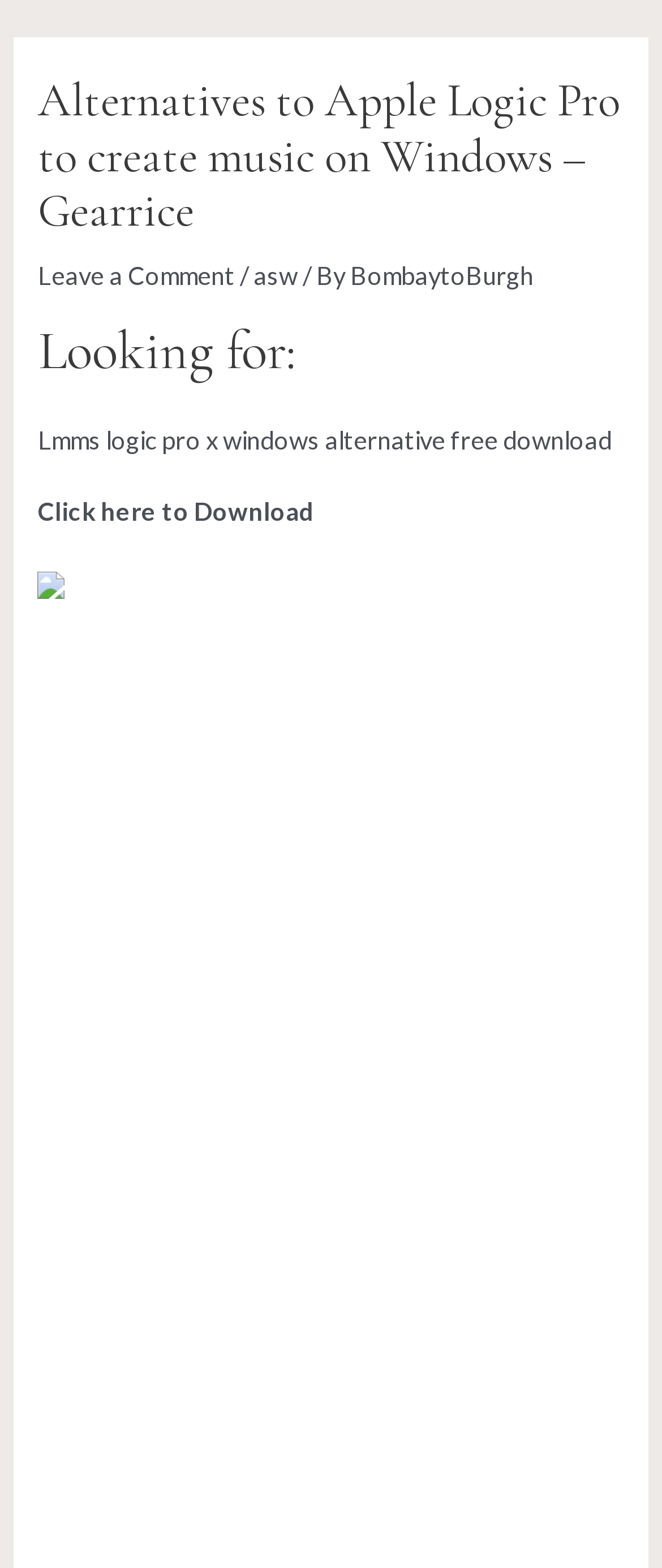What is the alternative to Logic Pro X mentioned on this webpage?
Answer the question in a detailed and comprehensive manner.

The webpage mentions 'LMMS' as a free alternative to Logic Pro X for creating music on Windows. This is indicated by the text 'Lmms logic pro x windows alternative free download' and the presence of a download link.